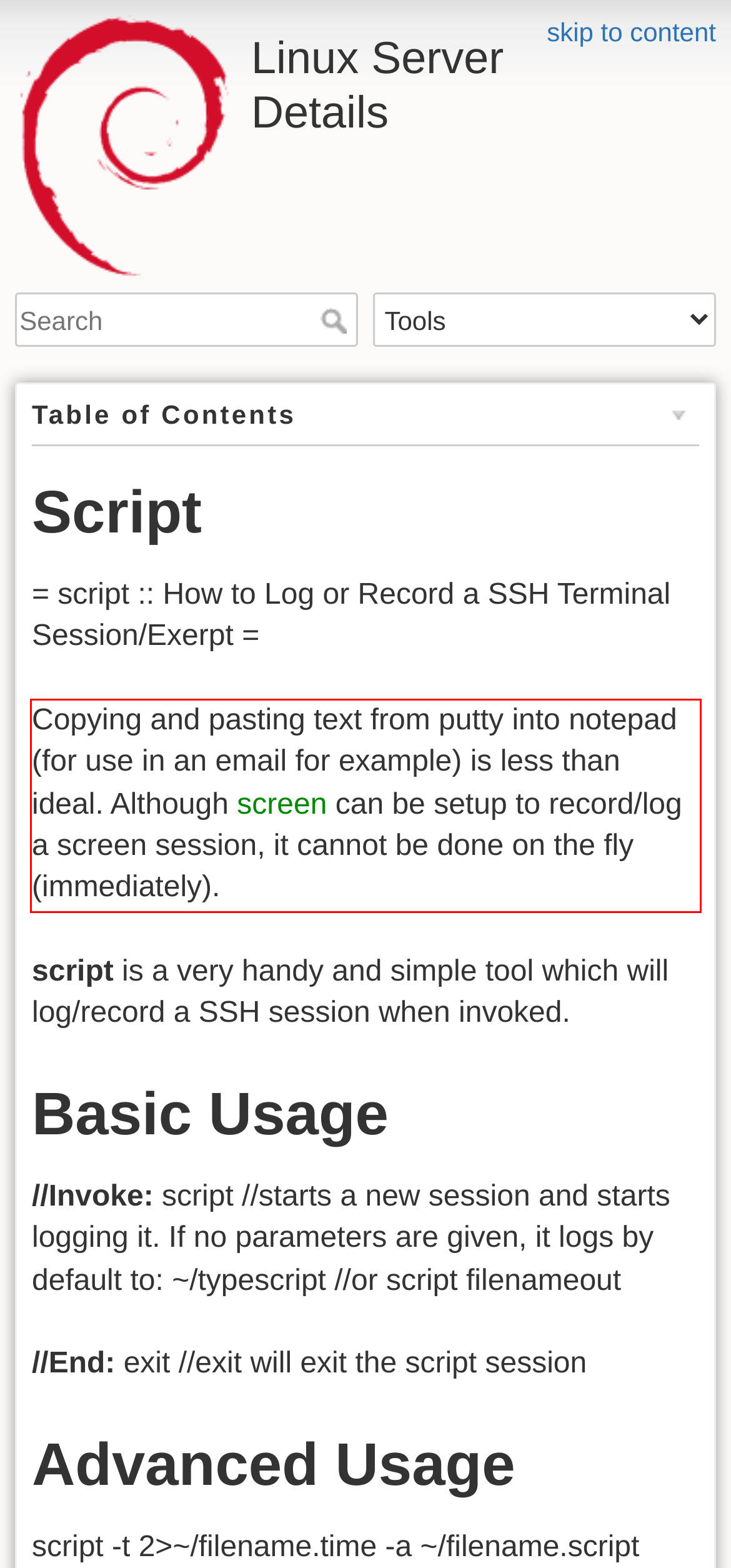You have a screenshot of a webpage with a red bounding box. Identify and extract the text content located inside the red bounding box.

Copying and pasting text from putty into notepad (for use in an email for example) is less than ideal. Although screen can be setup to record/log a screen session, it cannot be done on the fly (immediately).